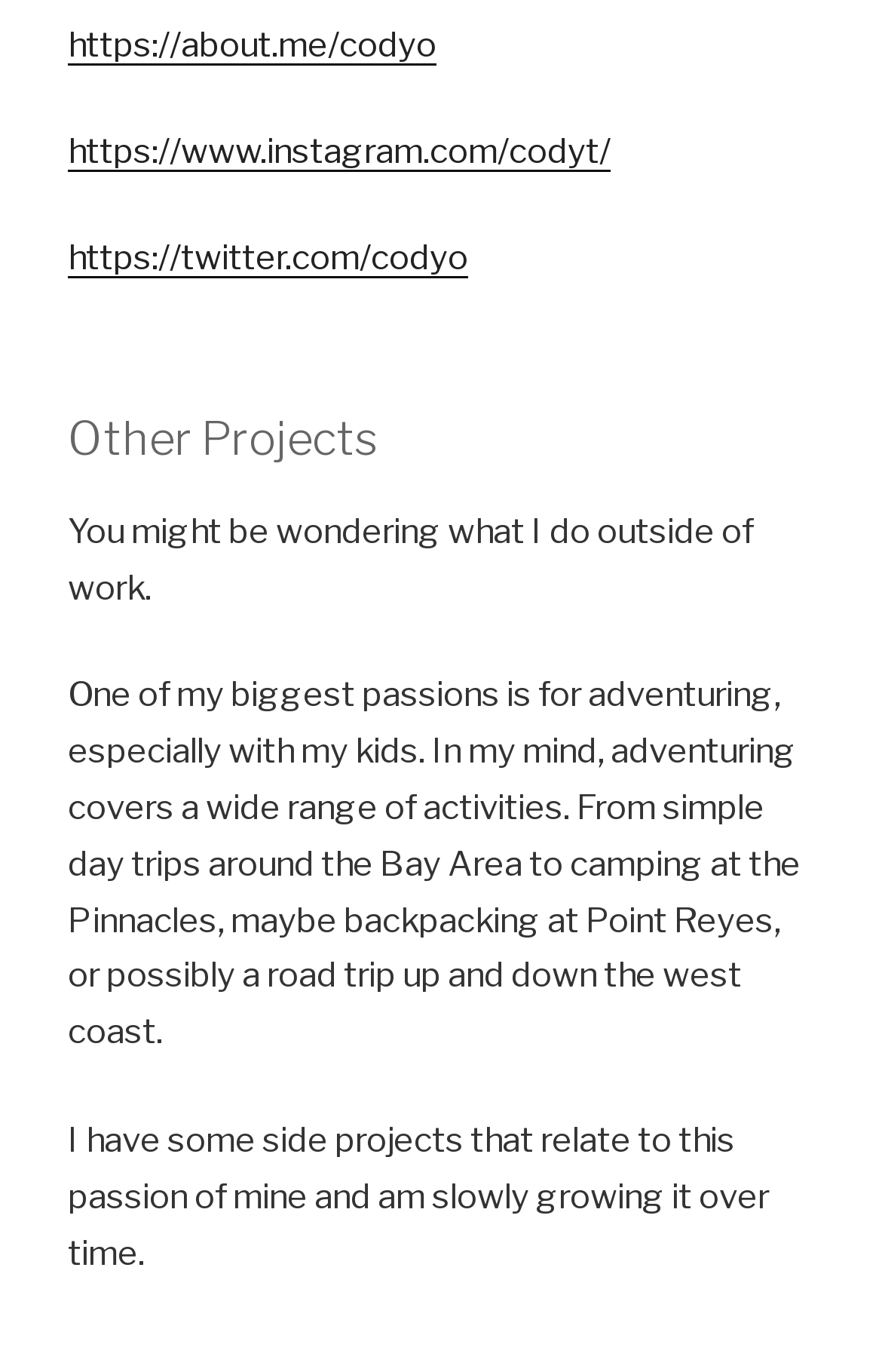Predict the bounding box of the UI element based on this description: "https://www.instagram.com/codyt/".

[0.077, 0.096, 0.692, 0.125]